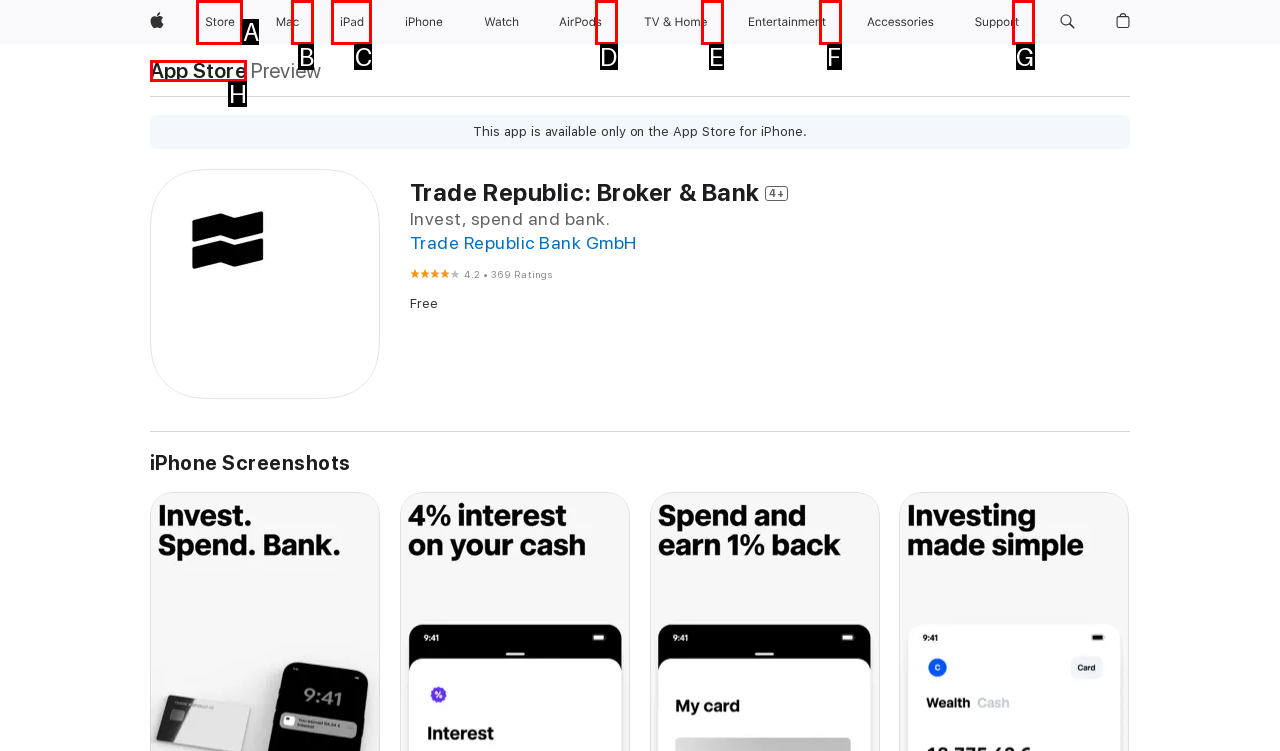Choose the HTML element that aligns with the description: iPad. Indicate your choice by stating the letter.

C